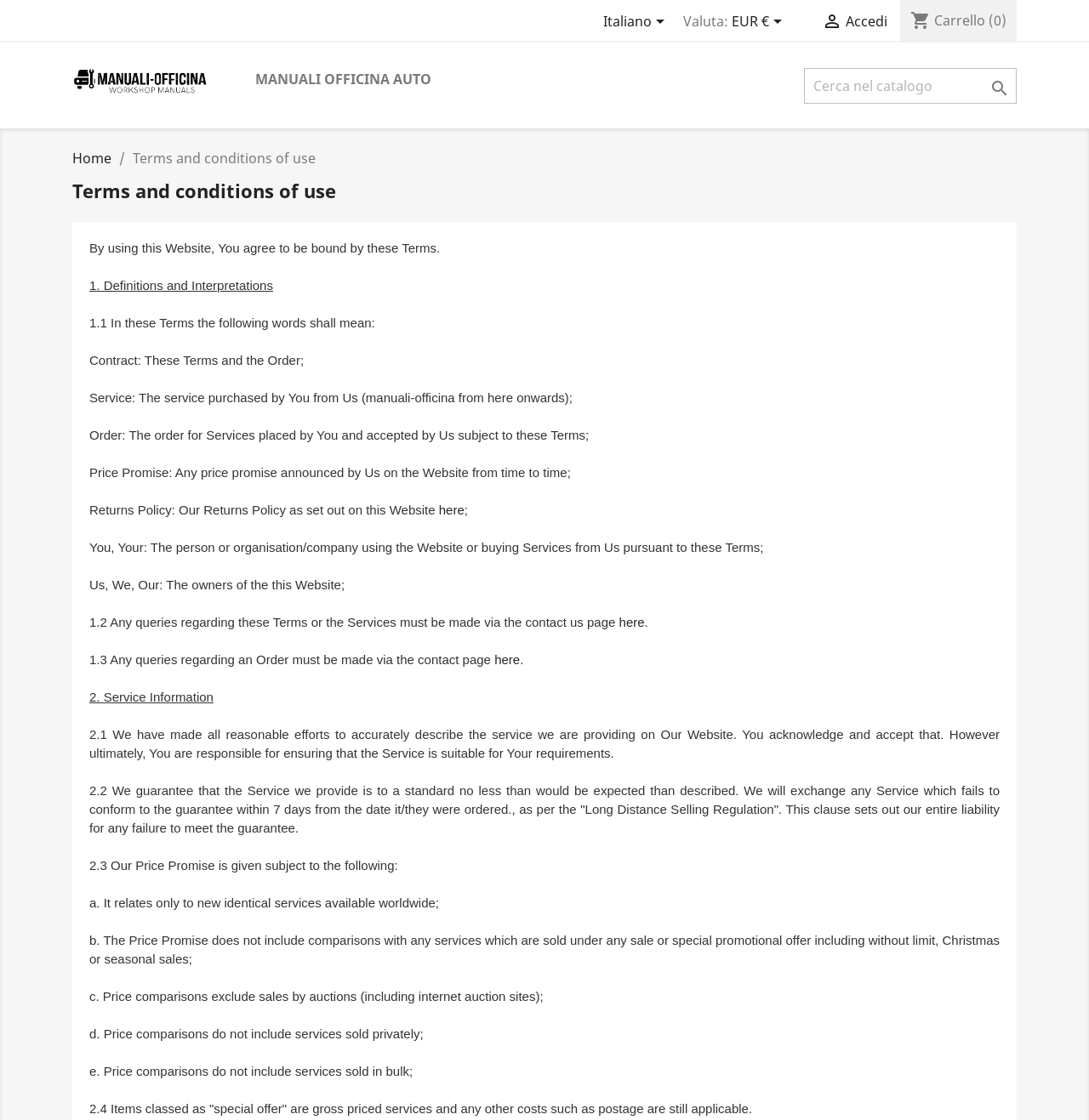Provide an in-depth caption for the contents of the webpage.

The webpage is about the terms and conditions of use for a website. At the top, there is a header section with a button to select a language, a dropdown menu to choose a currency, and a link to access the website. On the right side of the header, there is a shopping cart icon with a count of zero items.

Below the header, there are two links: "Manuali-Officina" with an image, and "MANUALI OFFICINA AUTO". There is also a search bar with a button to submit the search query.

The main content of the webpage is divided into sections, each with a heading. The first section is an introduction, stating that by using the website, the user agrees to be bound by the terms and conditions.

The next section defines various terms used in the terms and conditions, such as "Contract", "Service", "Order", "Price Promise", and "Returns Policy". There are links to additional information, such as the returns policy.

The following sections outline the service information, including a guarantee that the service will meet a certain standard, and a price promise that ensures the service is competitively priced. There are also conditions and exclusions for the price promise.

Throughout the webpage, there are no images other than the logo and the shopping cart icon. The text is organized into sections with clear headings, making it easy to navigate and understand the terms and conditions of use.